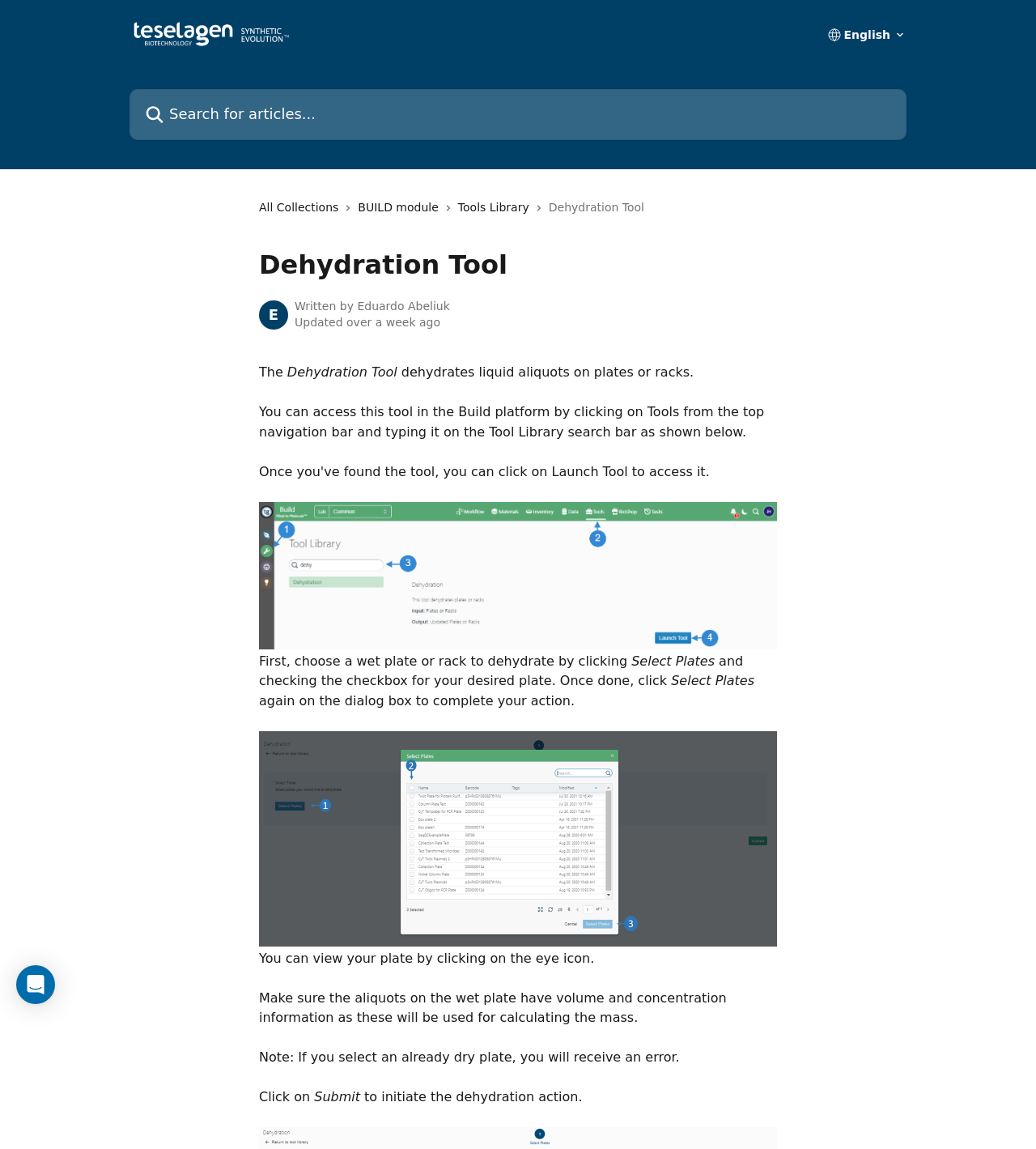Who wrote the article about the Dehydration Tool?
Using the image as a reference, answer with just one word or a short phrase.

Eduardo Abeliuk